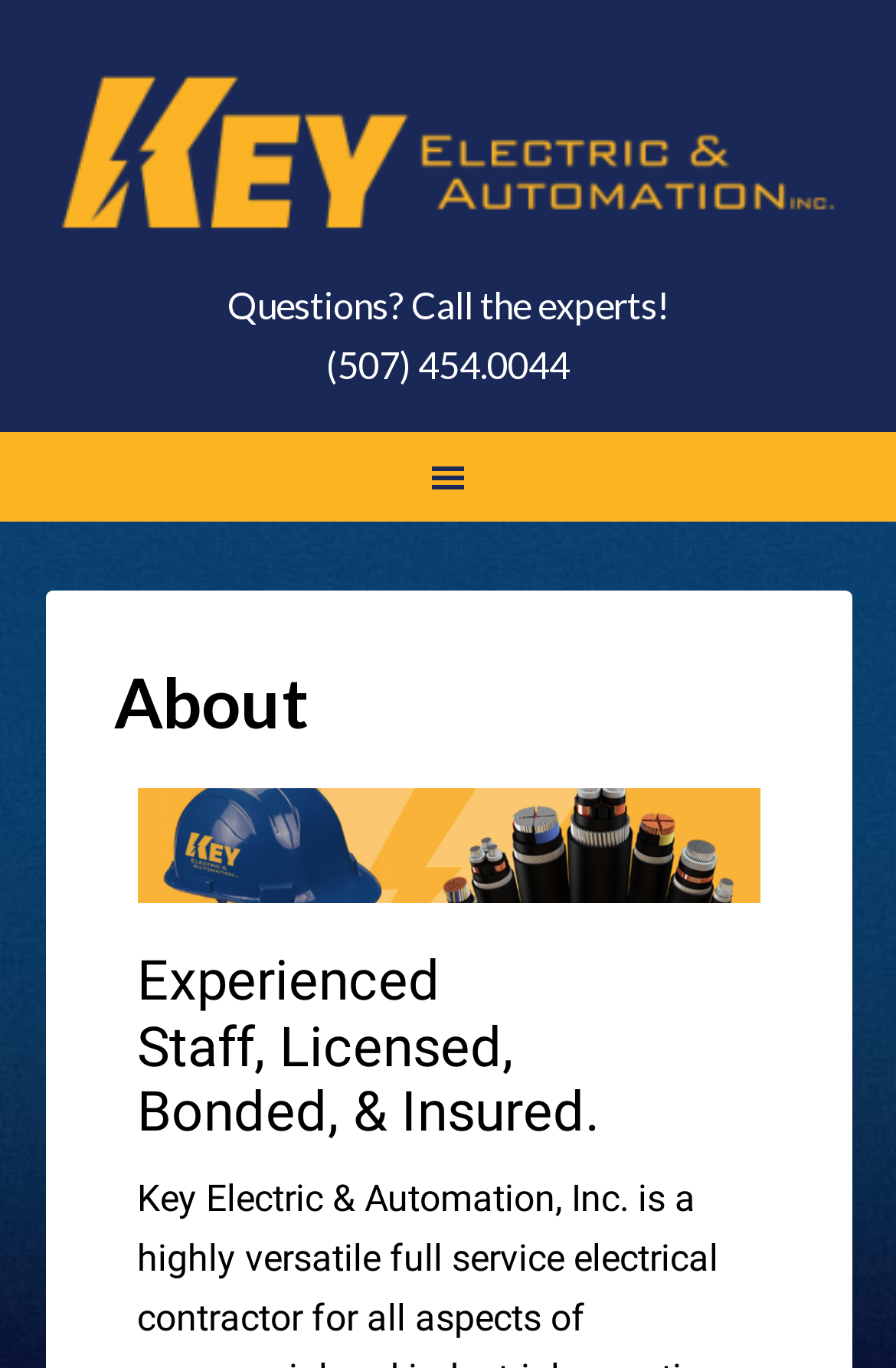What type of contractor is the company?
We need a detailed and meticulous answer to the question.

The company is an electrical contractor, which can be inferred from the image description 'electrical contractor commercial industrial'.